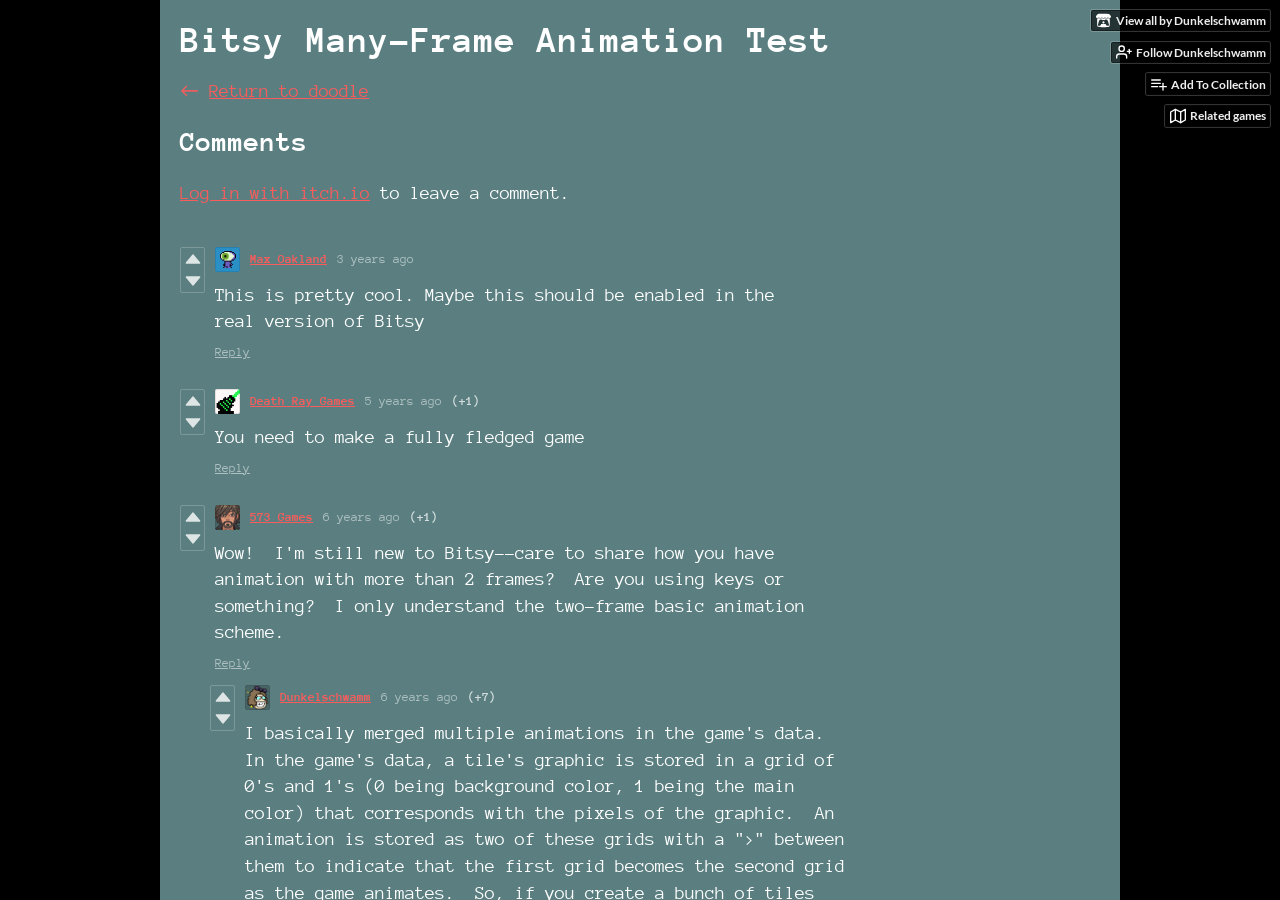Determine the bounding box coordinates for the area you should click to complete the following instruction: "Log in with itch.io".

[0.141, 0.204, 0.289, 0.226]